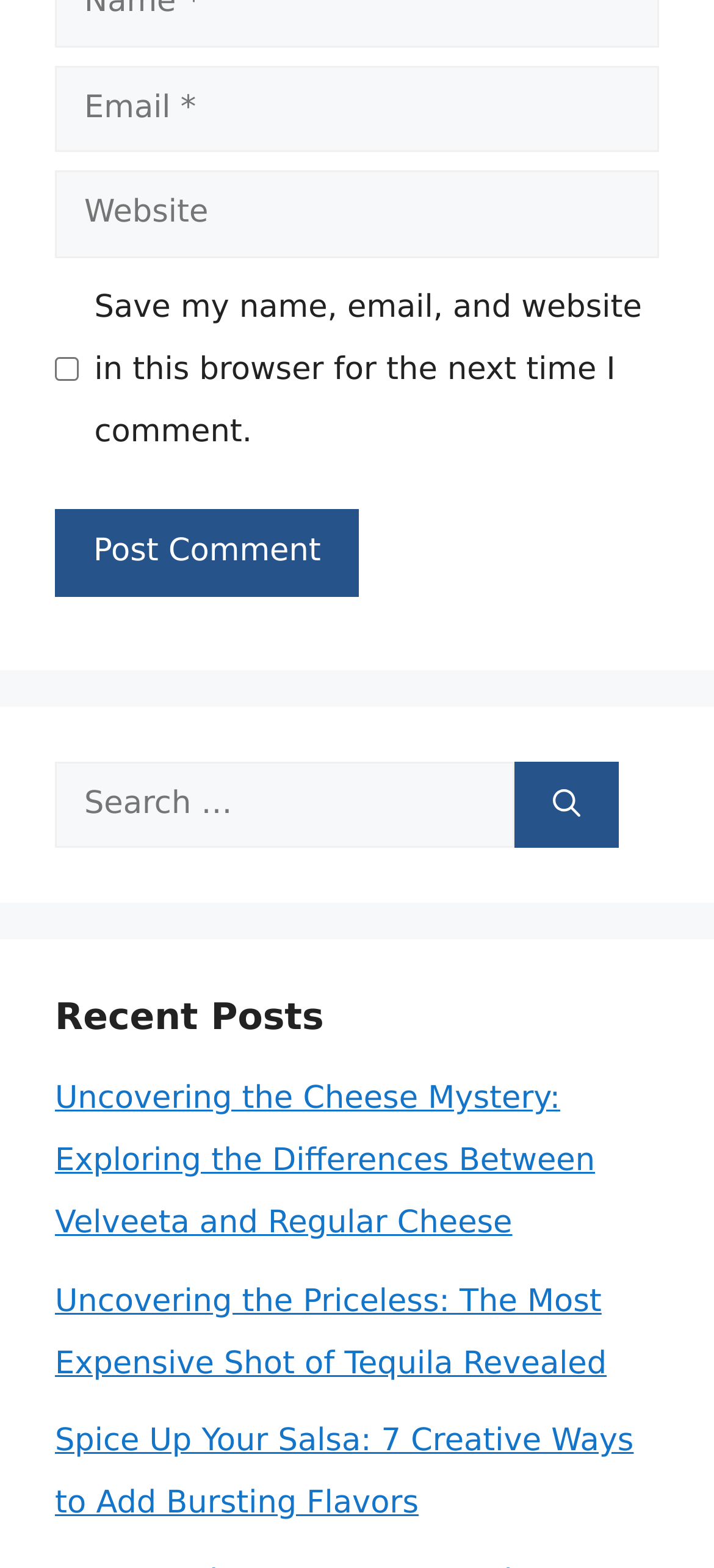What is the label of the first textbox?
Based on the image, respond with a single word or phrase.

Email